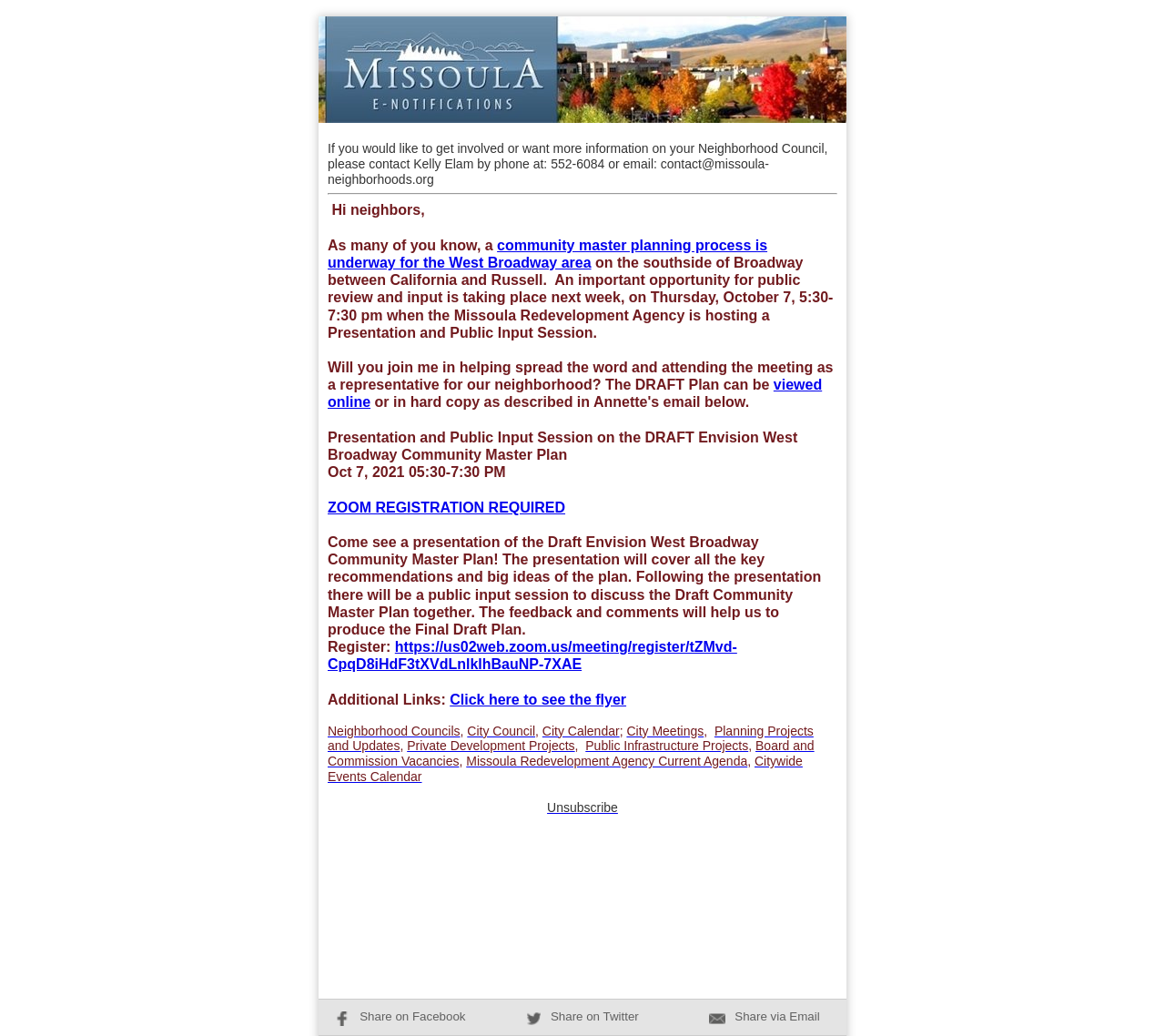Predict the bounding box for the UI component with the following description: "Share on Facebook".

[0.288, 0.975, 0.4, 0.988]